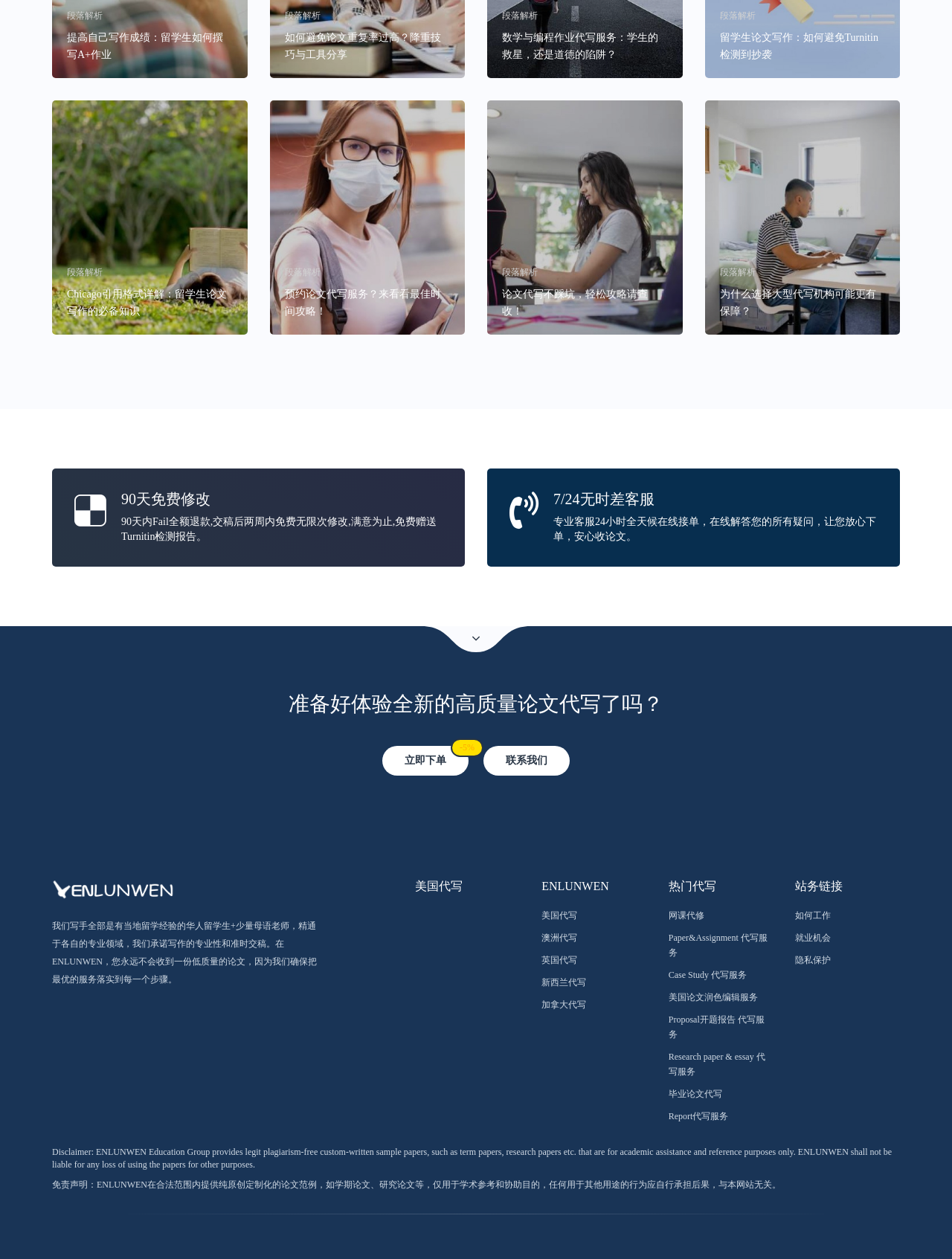What types of papers can be written by the website?
Refer to the image and provide a one-word or short phrase answer.

Various types